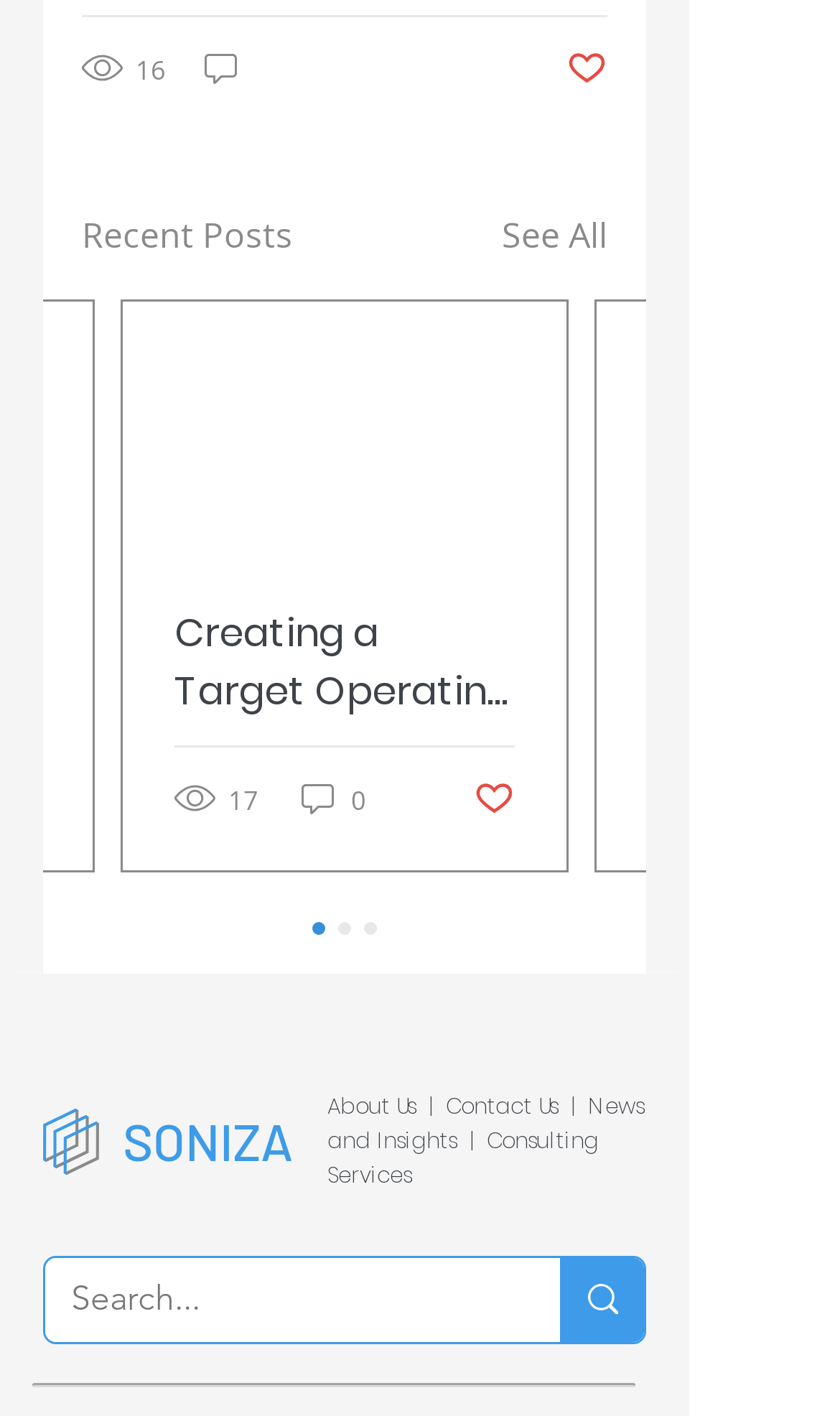Bounding box coordinates are to be given in the format (top-left x, top-left y, bottom-right x, bottom-right y). All values must be floating point numbers between 0 and 1. Provide the bounding box coordinate for the UI element described as: 10

[0.772, 0.549, 0.877, 0.578]